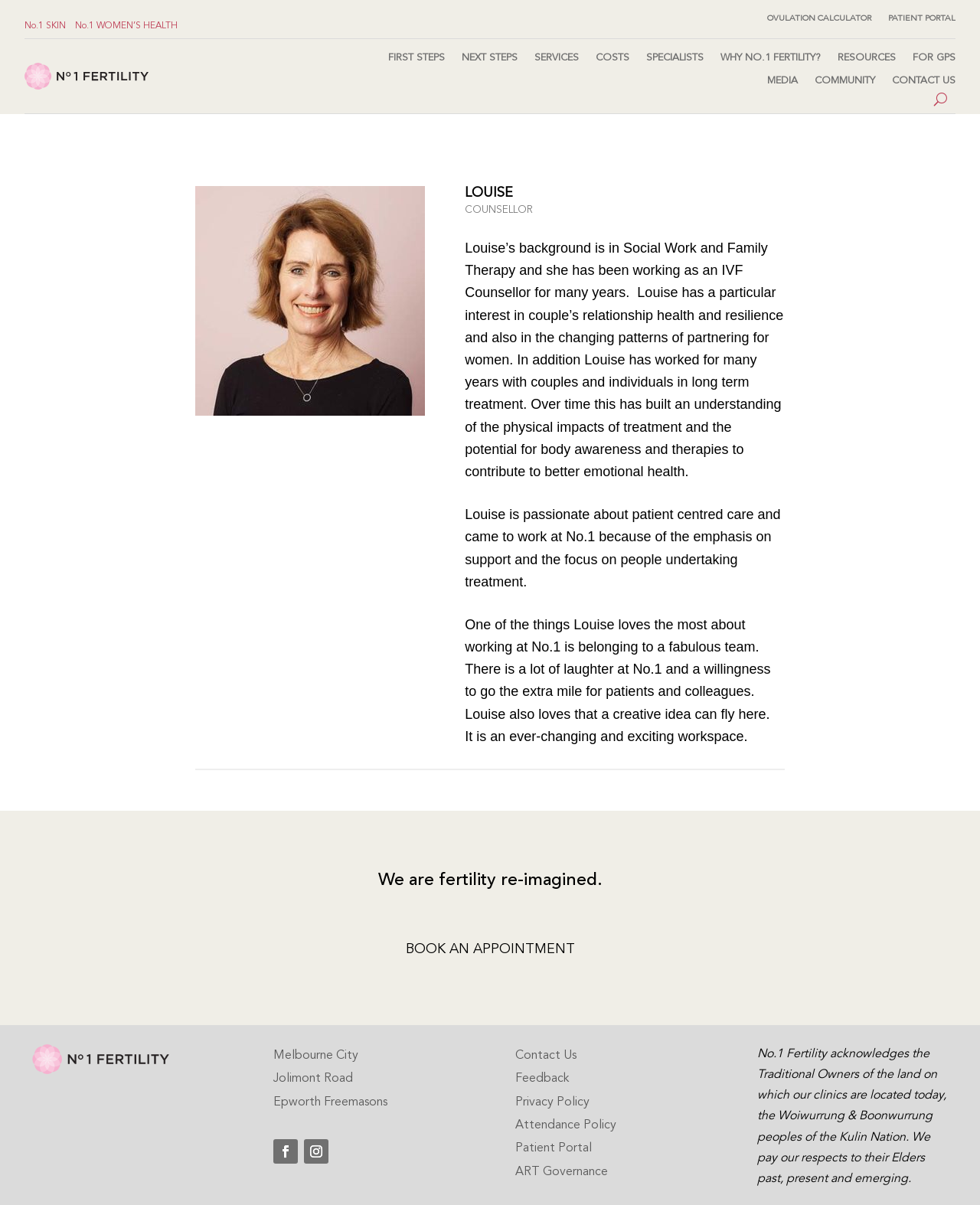Please identify the bounding box coordinates of the element on the webpage that should be clicked to follow this instruction: "View Louise's profile". The bounding box coordinates should be given as four float numbers between 0 and 1, formatted as [left, top, right, bottom].

[0.199, 0.154, 0.434, 0.345]